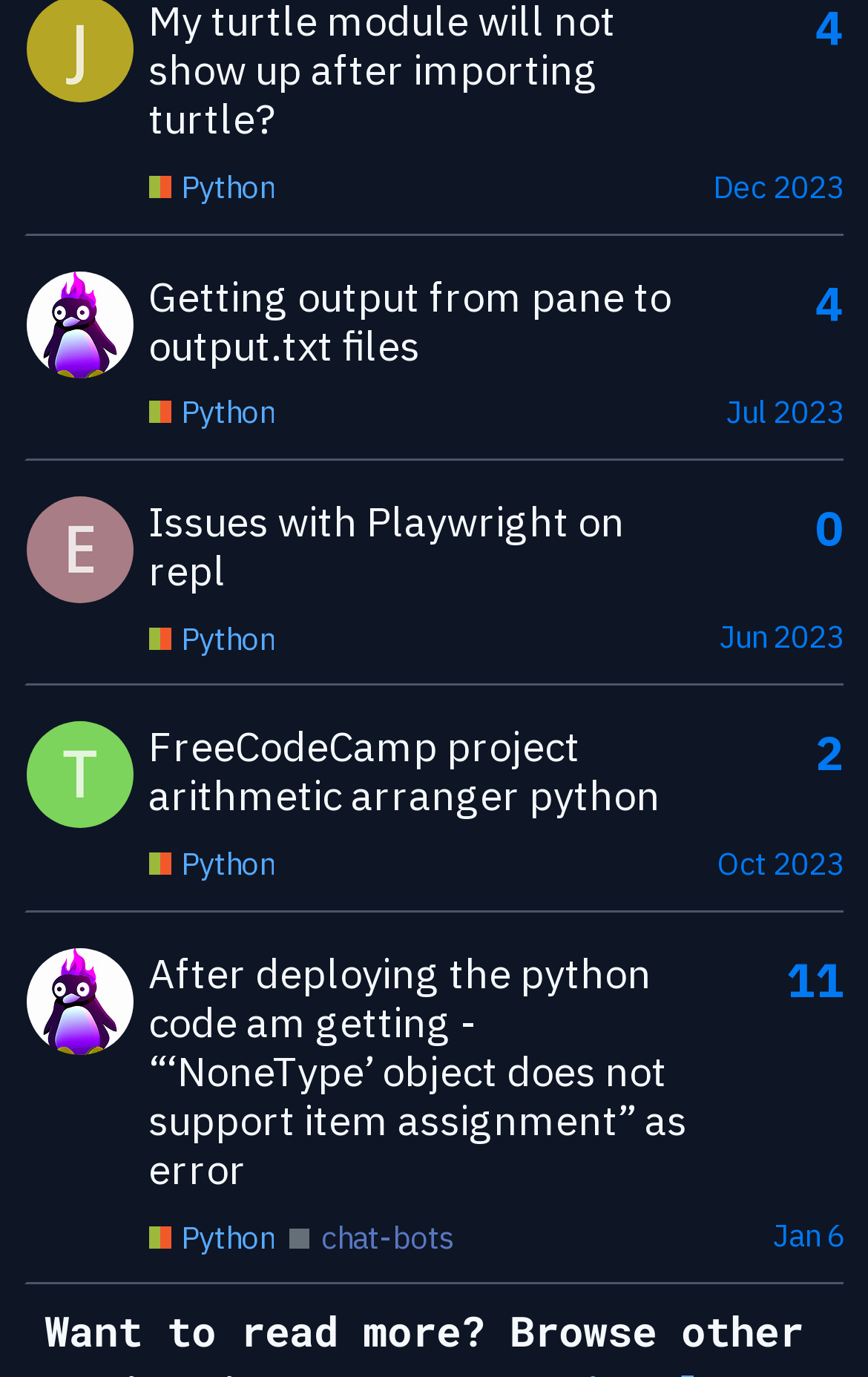Based on the element description Dec 2023, identify the bounding box of the UI element in the given webpage screenshot. The coordinates should be in the format (top-left x, top-left y, bottom-right x, bottom-right y) and must be between 0 and 1.

[0.821, 0.119, 0.973, 0.148]